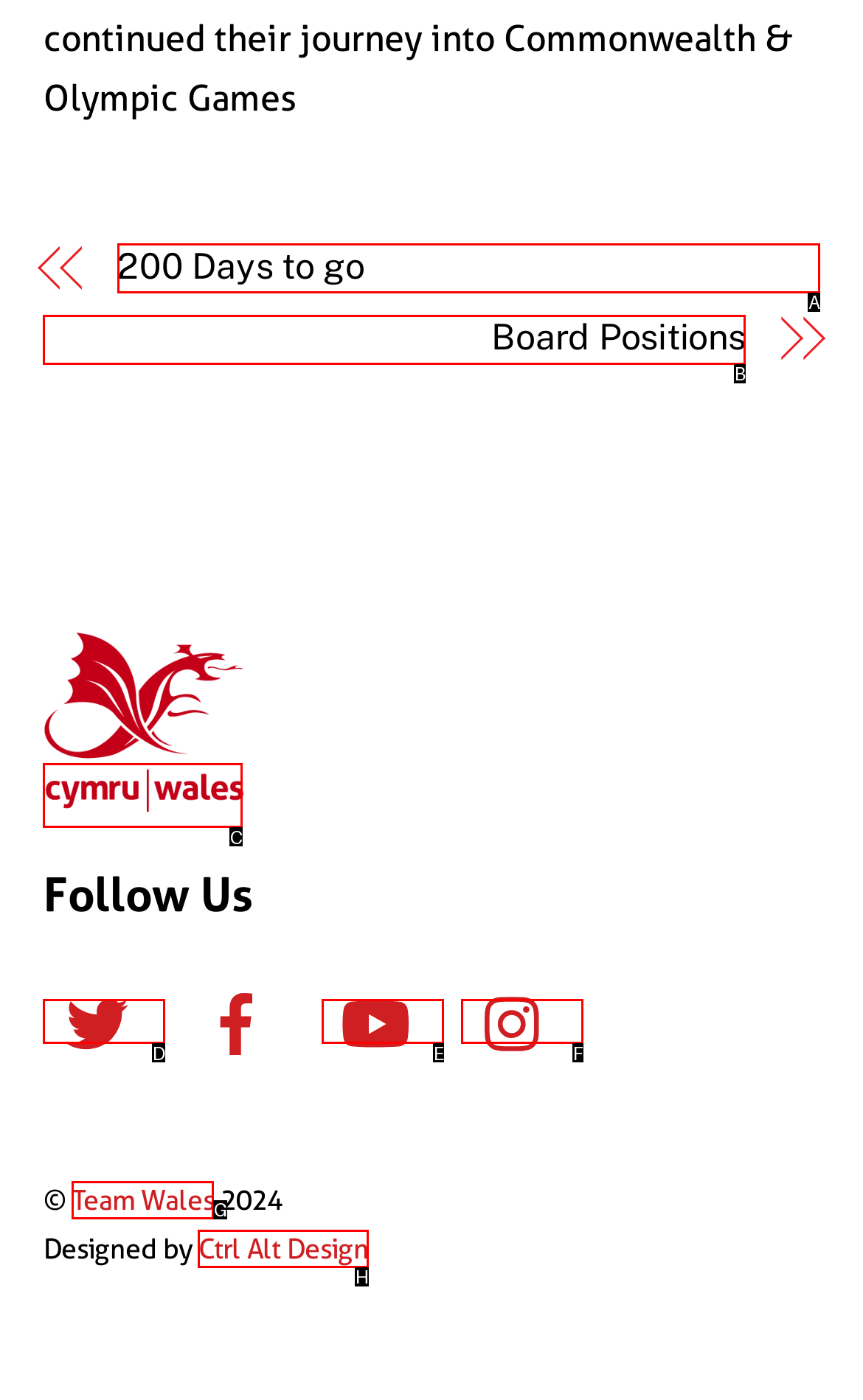Determine which option matches the element description: aria-label="twitter"
Answer using the letter of the correct option.

D